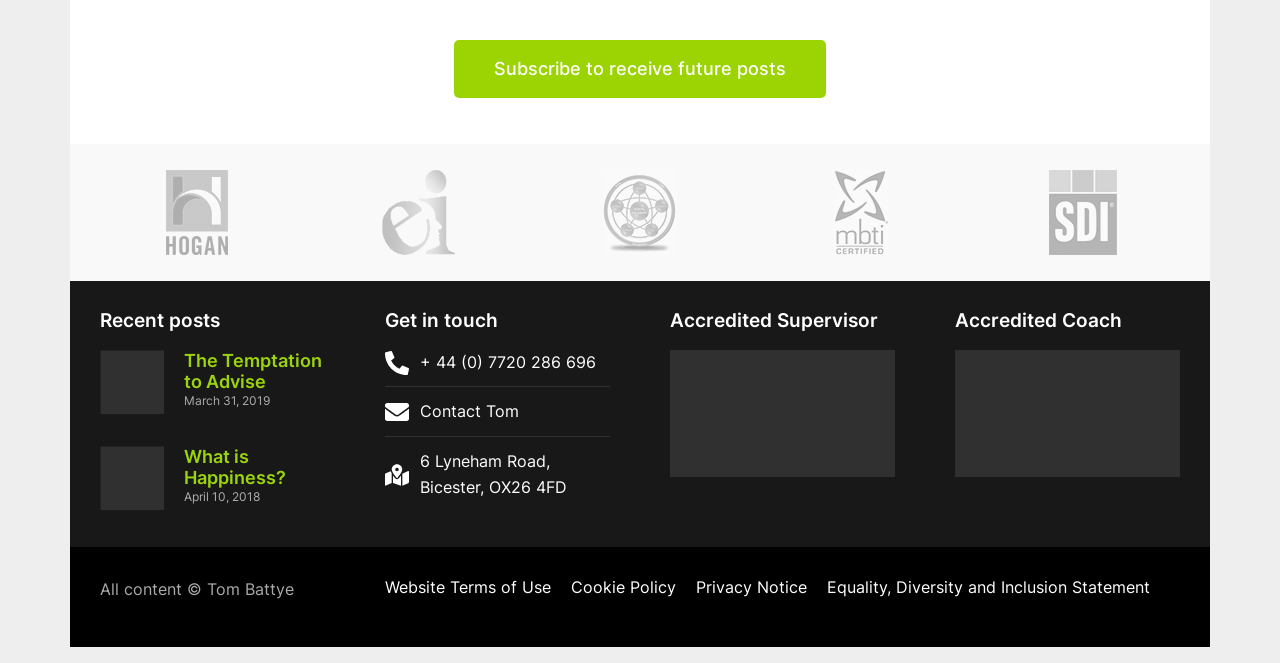Show me the bounding box coordinates of the clickable region to achieve the task as per the instruction: "View the article about The Temptation to Advise".

[0.144, 0.528, 0.254, 0.593]